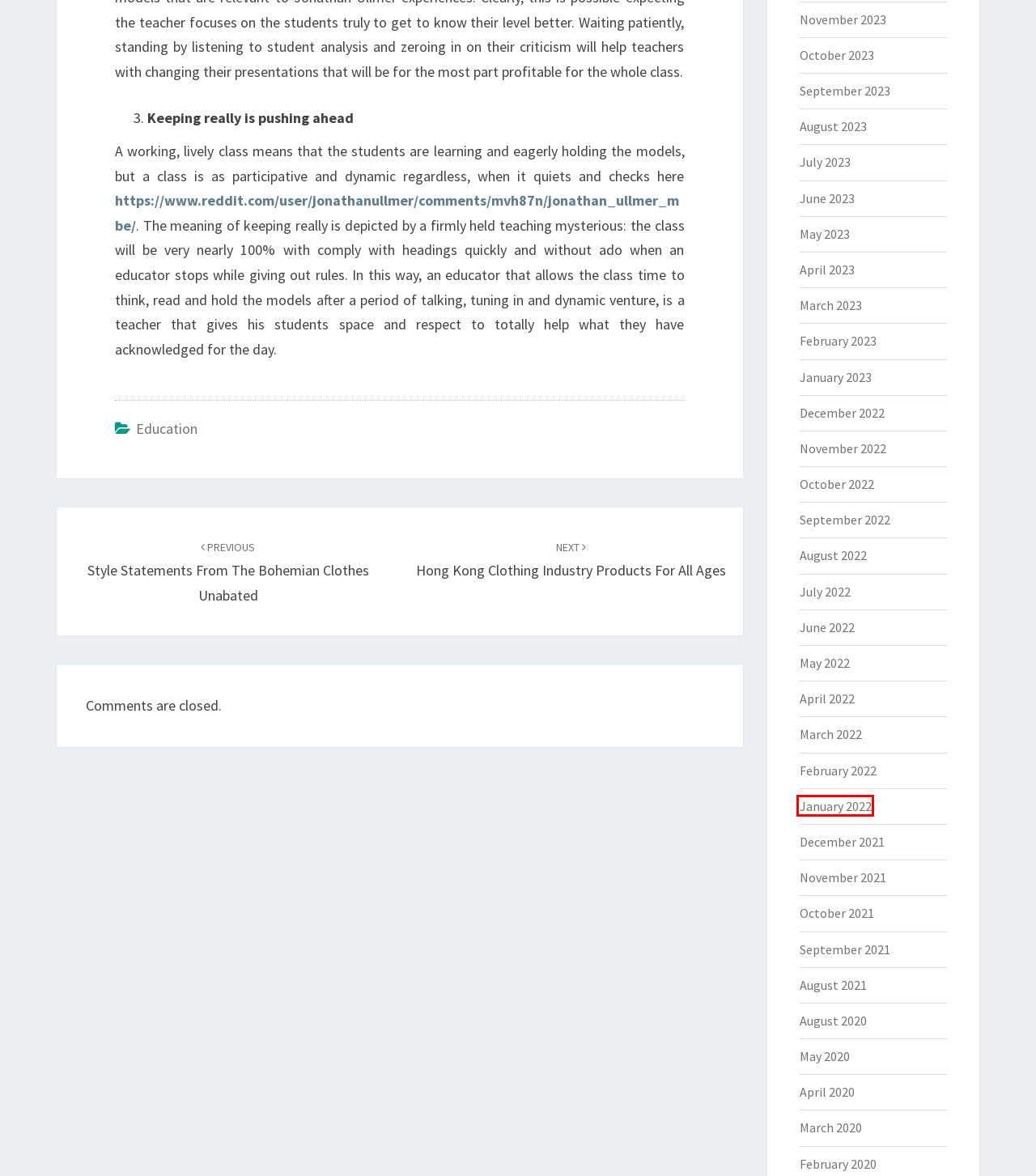Look at the screenshot of a webpage that includes a red bounding box around a UI element. Select the most appropriate webpage description that matches the page seen after clicking the highlighted element. Here are the candidates:
A. October 2022 – Bodeus
B. August 2020 – Bodeus
C. January 2022 – Bodeus
D. October 2023 – Bodeus
E. August 2021 – Bodeus
F. April 2020 – Bodeus
G. September 2023 – Bodeus
H. February 2022 – Bodeus

C